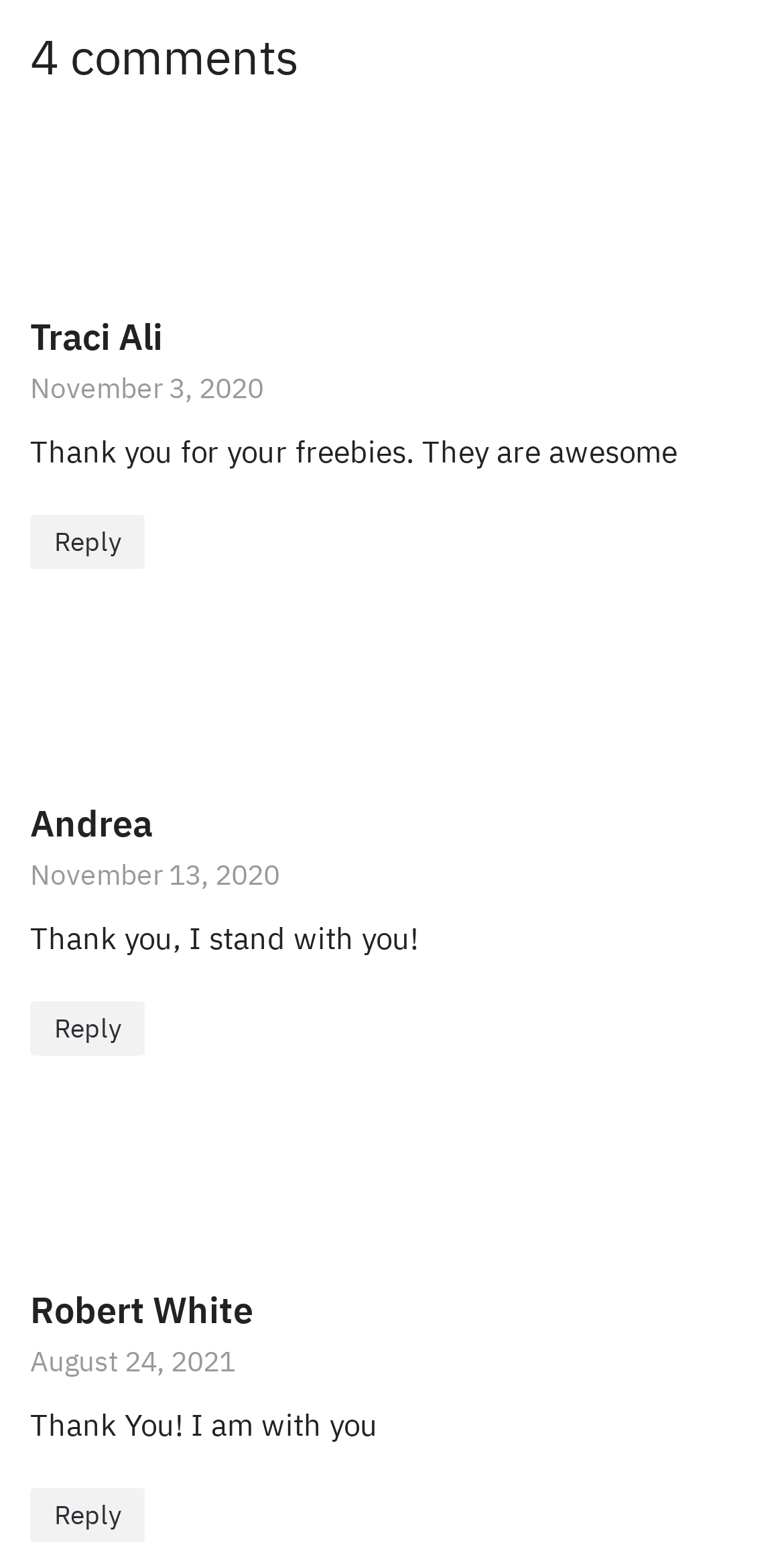How many commenters are there?
Carefully analyze the image and provide a thorough answer to the question.

There are three unique commenters mentioned on the webpage: Traci Ali, Andrea, and Robert White.